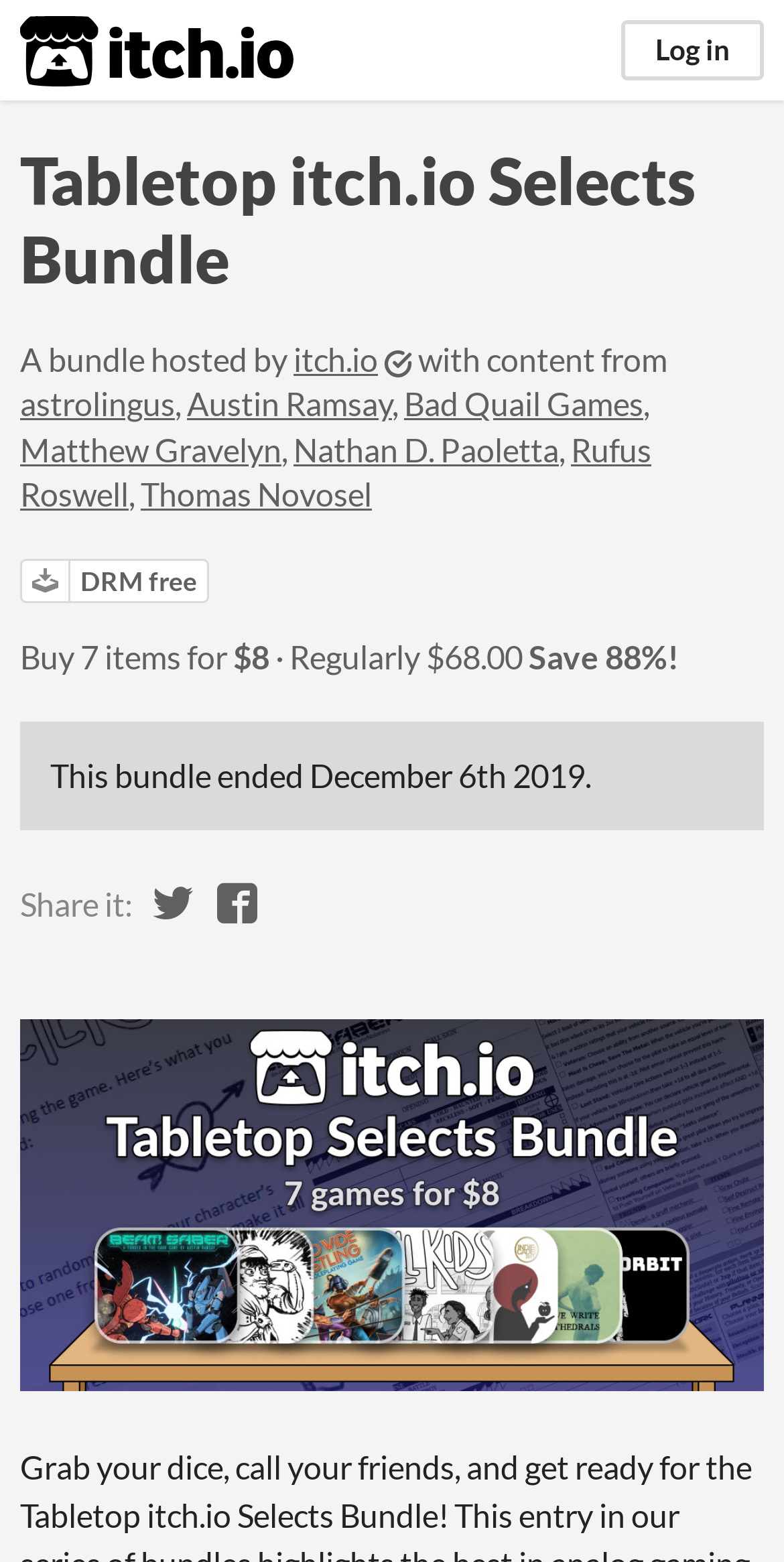Based on the element description itch.io, identify the bounding box of the UI element in the given webpage screenshot. The coordinates should be in the format (top-left x, top-left y, bottom-right x, bottom-right y) and must be between 0 and 1.

[0.374, 0.218, 0.482, 0.242]